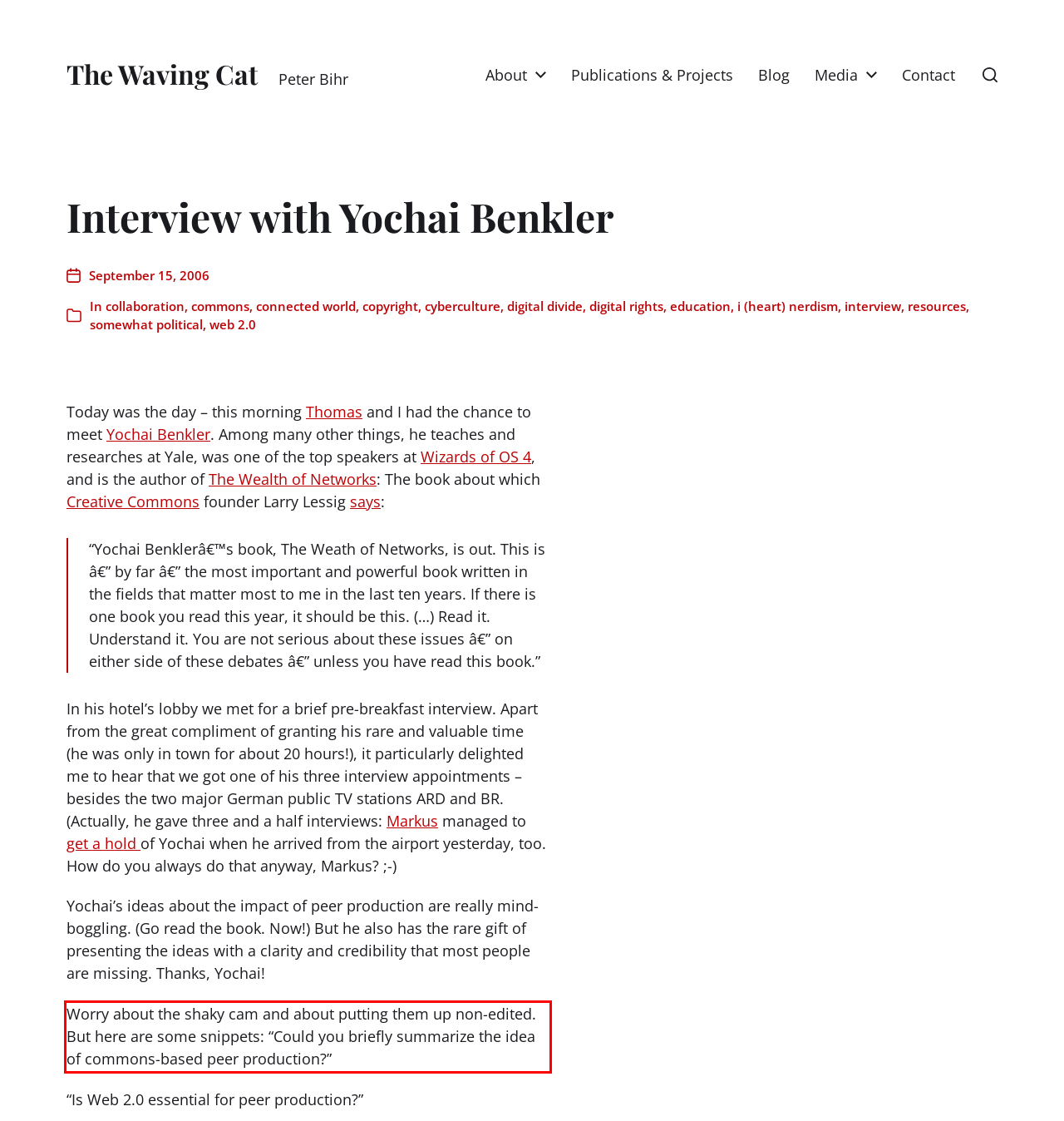You are presented with a screenshot containing a red rectangle. Extract the text found inside this red bounding box.

Worry about the shaky cam and about putting them up non-edited. But here are some snippets: “Could you briefly summarize the idea of commons-based peer production?”